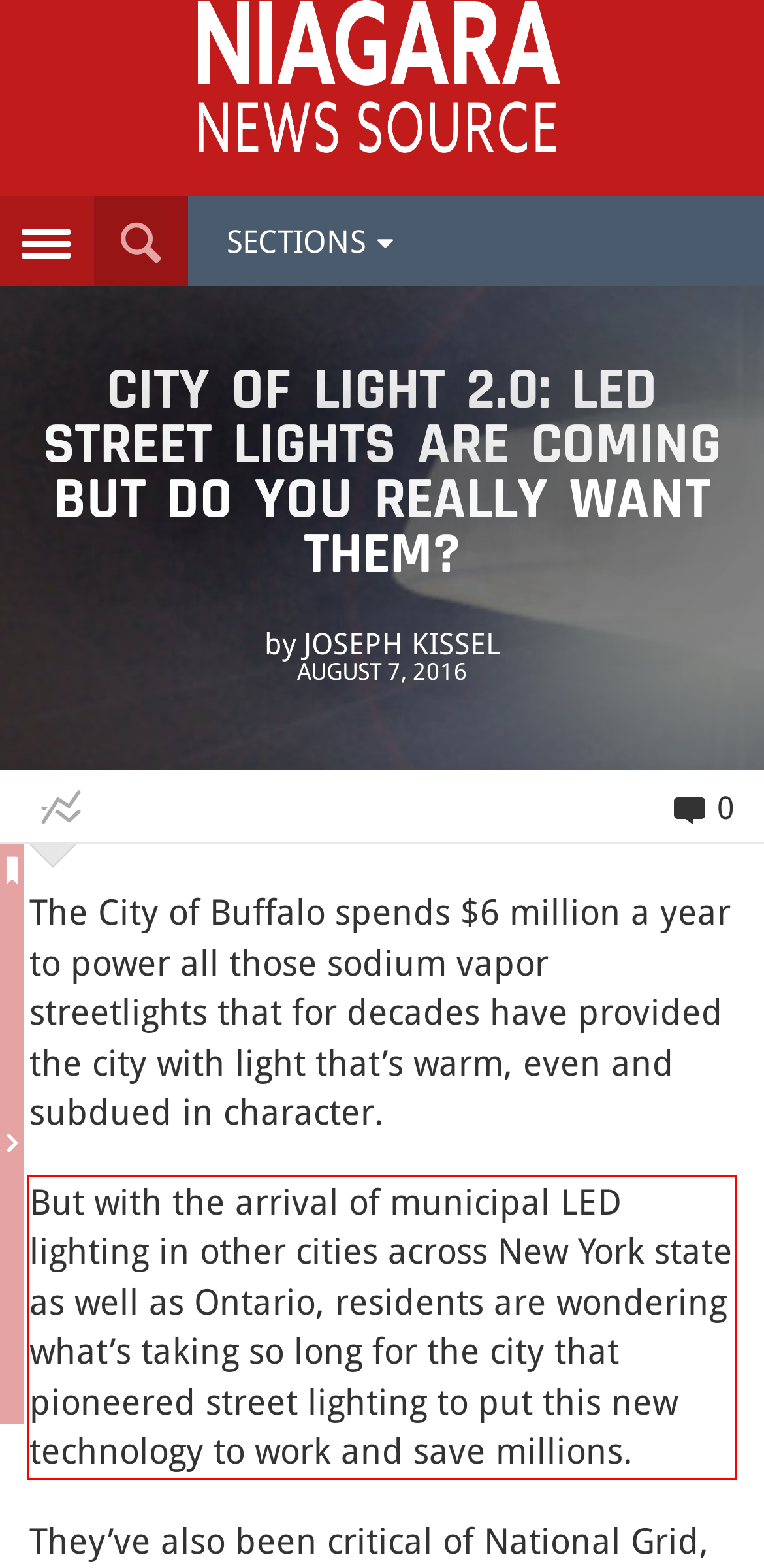Please analyze the screenshot of a webpage and extract the text content within the red bounding box using OCR.

But with the arrival of municipal LED lighting in other cities across New York state as well as Ontario, residents are wondering what’s taking so long for the city that pioneered street lighting to put this new technology to work and save millions.